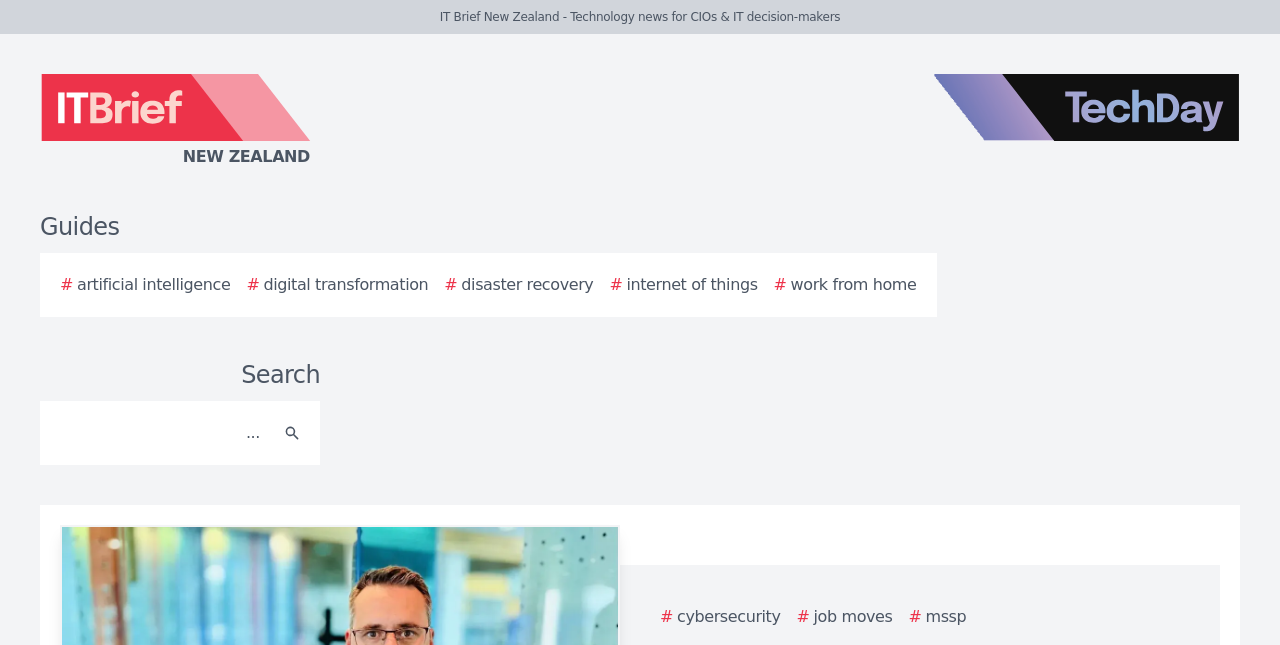Summarize the webpage in an elaborate manner.

The webpage appears to be a news article or press release from IT Brief New Zealand, a technology news website for CIOs and IT decision-makers. At the top of the page, there is a logo of IT Brief New Zealand, accompanied by a link to the website. To the right of the logo, there is another logo, which is the TechDay logo.

Below the logos, there is a horizontal menu with several links, including "Guides" and various technology-related topics such as artificial intelligence, digital transformation, disaster recovery, internet of things, and work from home.

In the middle of the page, there is a search bar with a text box and a search button. The search button has a small icon. 

The main content of the page is a news article with the title "Spark appoints Patric Balmer as managed security service provider (MSSP) lead for its cyber defence business". The article is about Patric Balmer's new role as the managed security service provider lead for Spark's cyber defence business.

At the bottom of the page, there are three links to related topics, including cybersecurity, job moves, and MSSP.